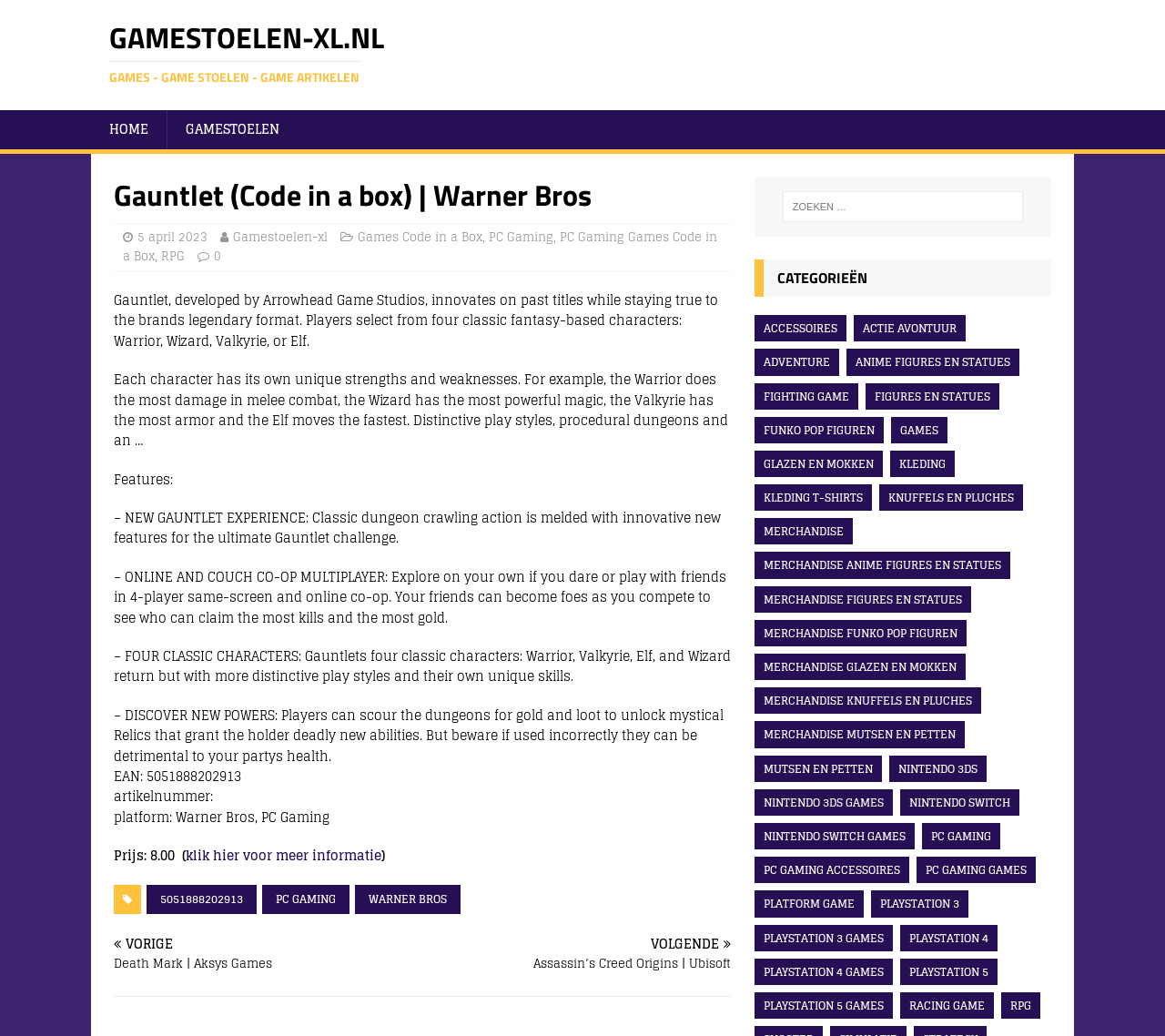Pinpoint the bounding box coordinates of the clickable area needed to execute the instruction: "Click on the 'HOME' link". The coordinates should be specified as four float numbers between 0 and 1, i.e., [left, top, right, bottom].

[0.078, 0.107, 0.143, 0.144]